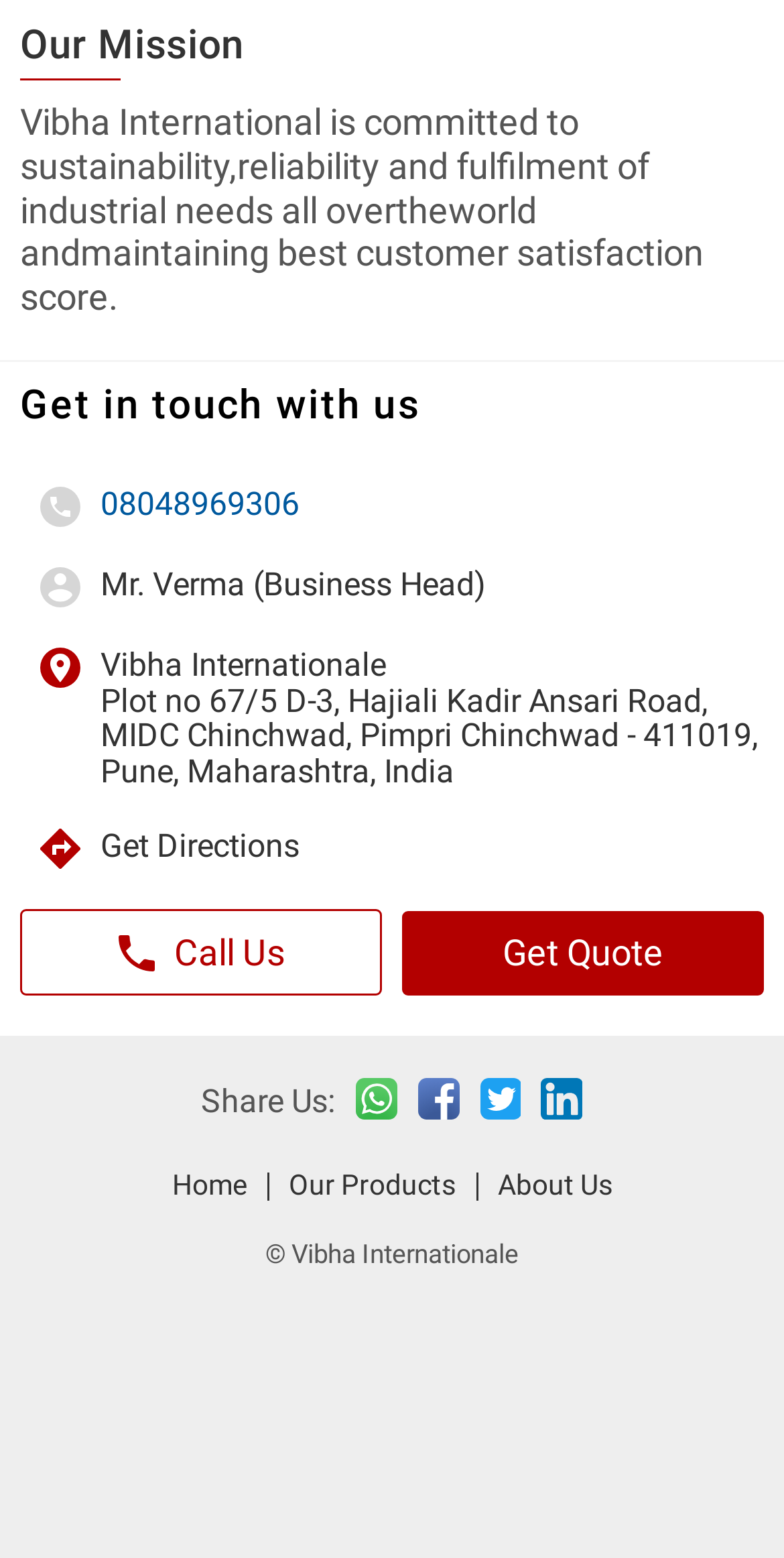Provide the bounding box coordinates for the UI element described in this sentence: "08048969306". The coordinates should be four float values between 0 and 1, i.e., [left, top, right, bottom].

[0.128, 0.312, 1.0, 0.335]